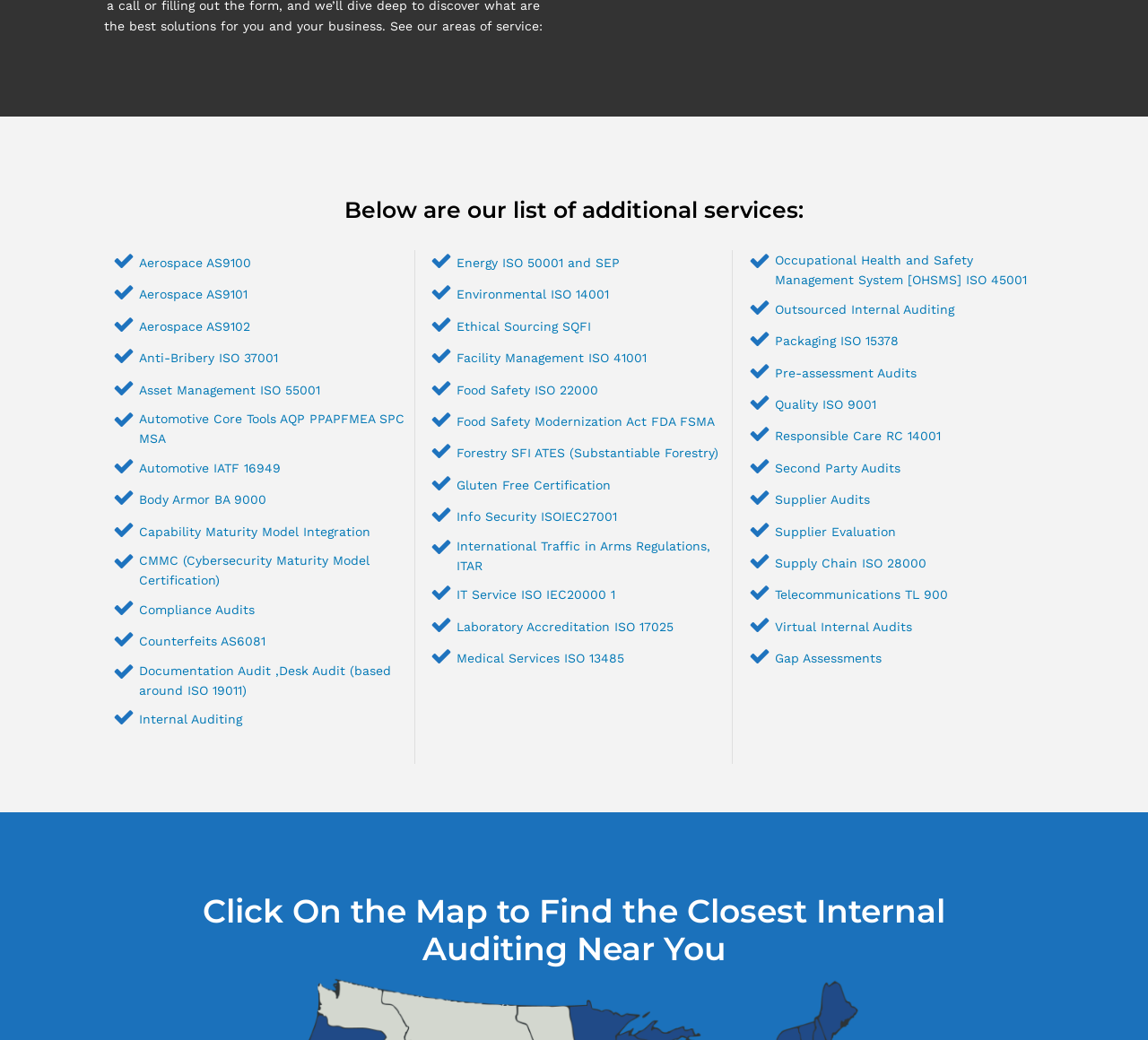Find the bounding box coordinates of the clickable area required to complete the following action: "Explore Occupational Health and Safety Management System [OHSMS] ISO 45001".

[0.675, 0.243, 0.895, 0.276]